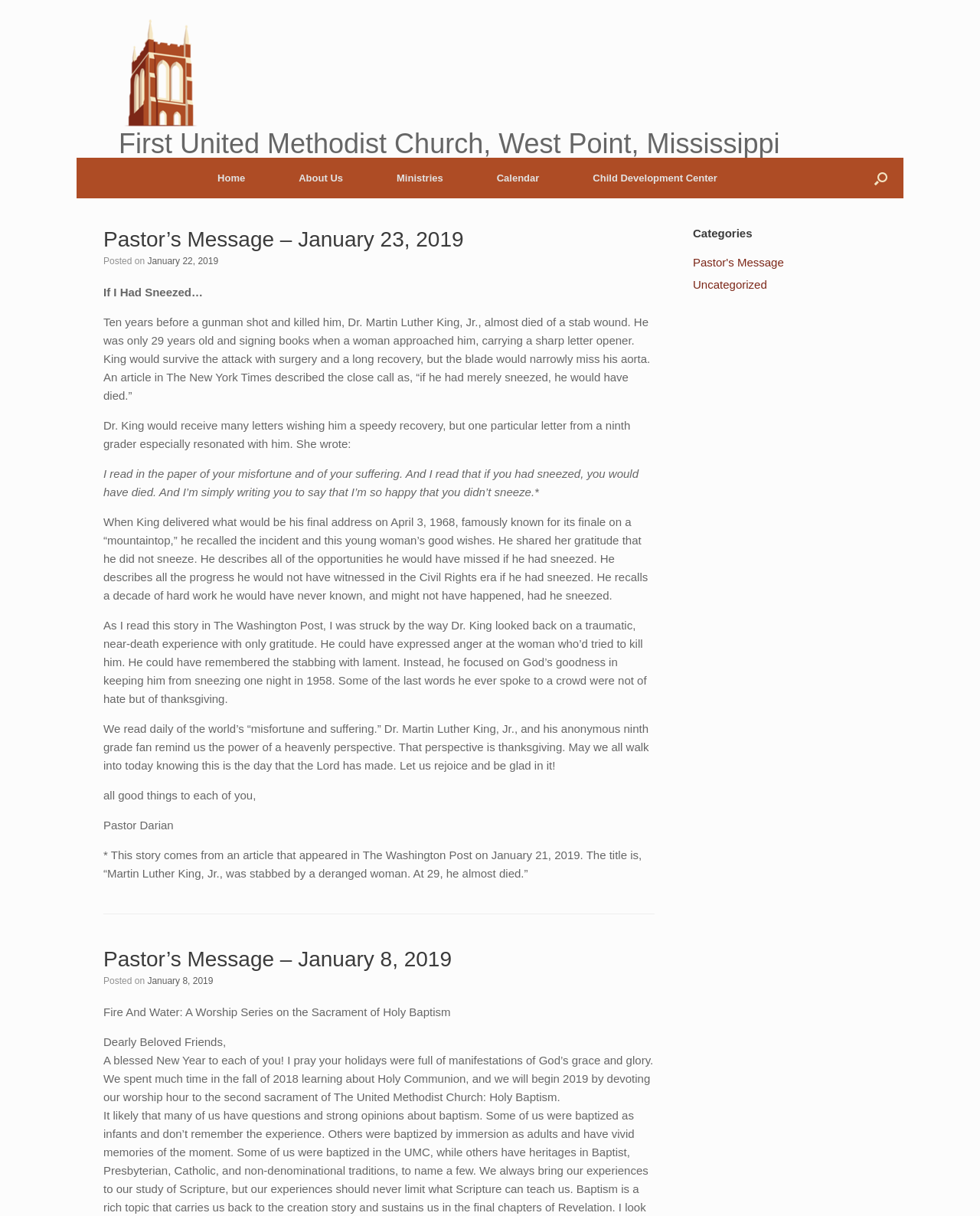How many categories are listed on this page?
Please answer the question with as much detail and depth as you can.

I looked at the complementary element on the page, which contains a heading 'Categories' and two link elements. These two link elements represent the two categories listed on this page.